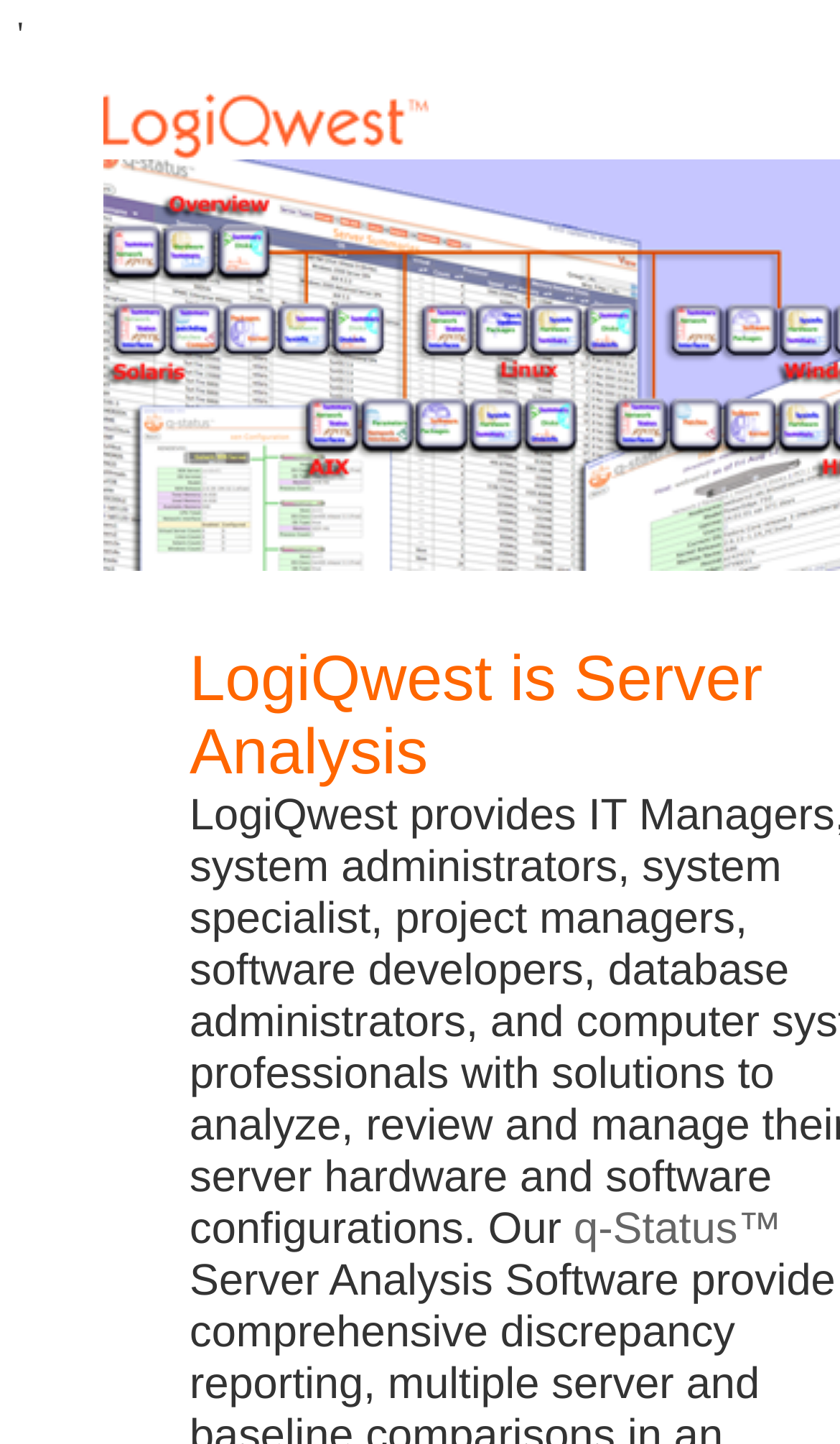Please locate the UI element described by "q-Status™" and provide its bounding box coordinates.

[0.683, 0.834, 0.931, 0.868]